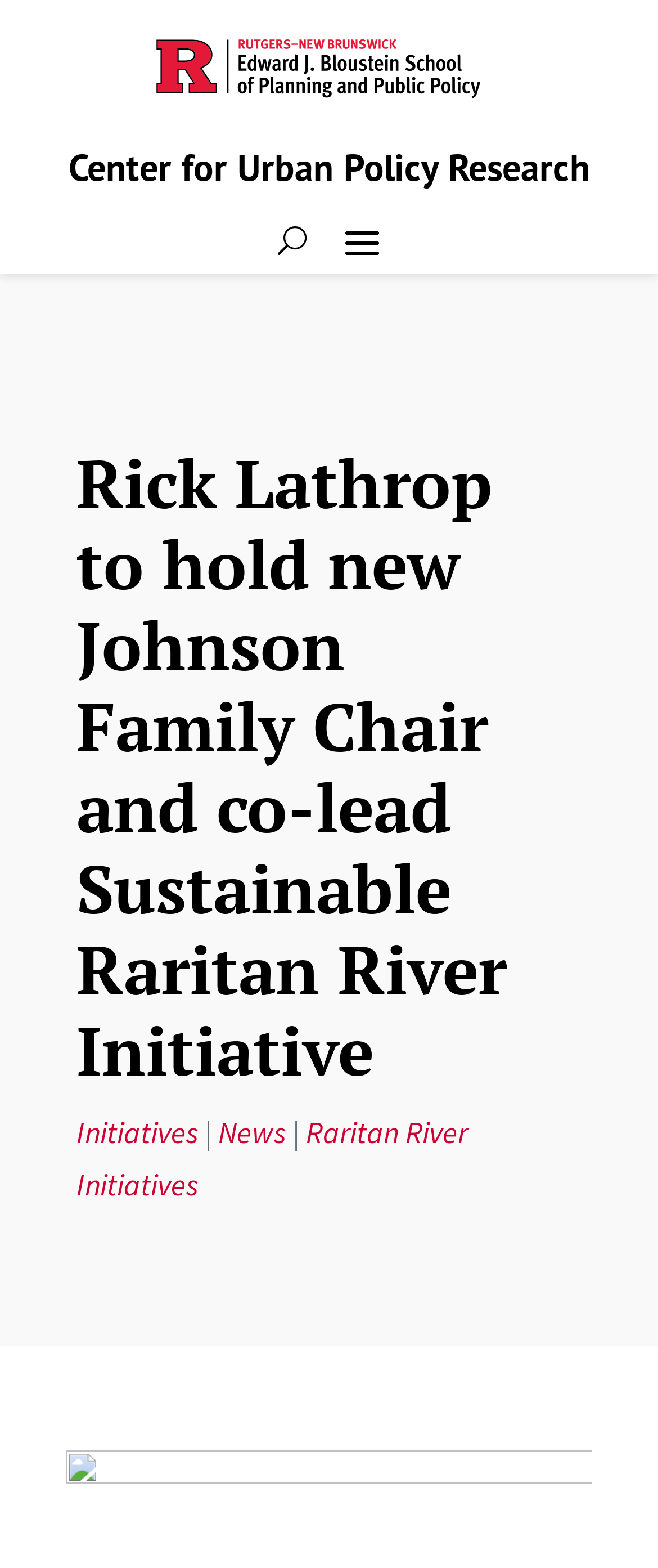Identify the bounding box coordinates for the UI element mentioned here: "News". Provide the coordinates as four float values between 0 and 1, i.e., [left, top, right, bottom].

[0.331, 0.71, 0.434, 0.734]